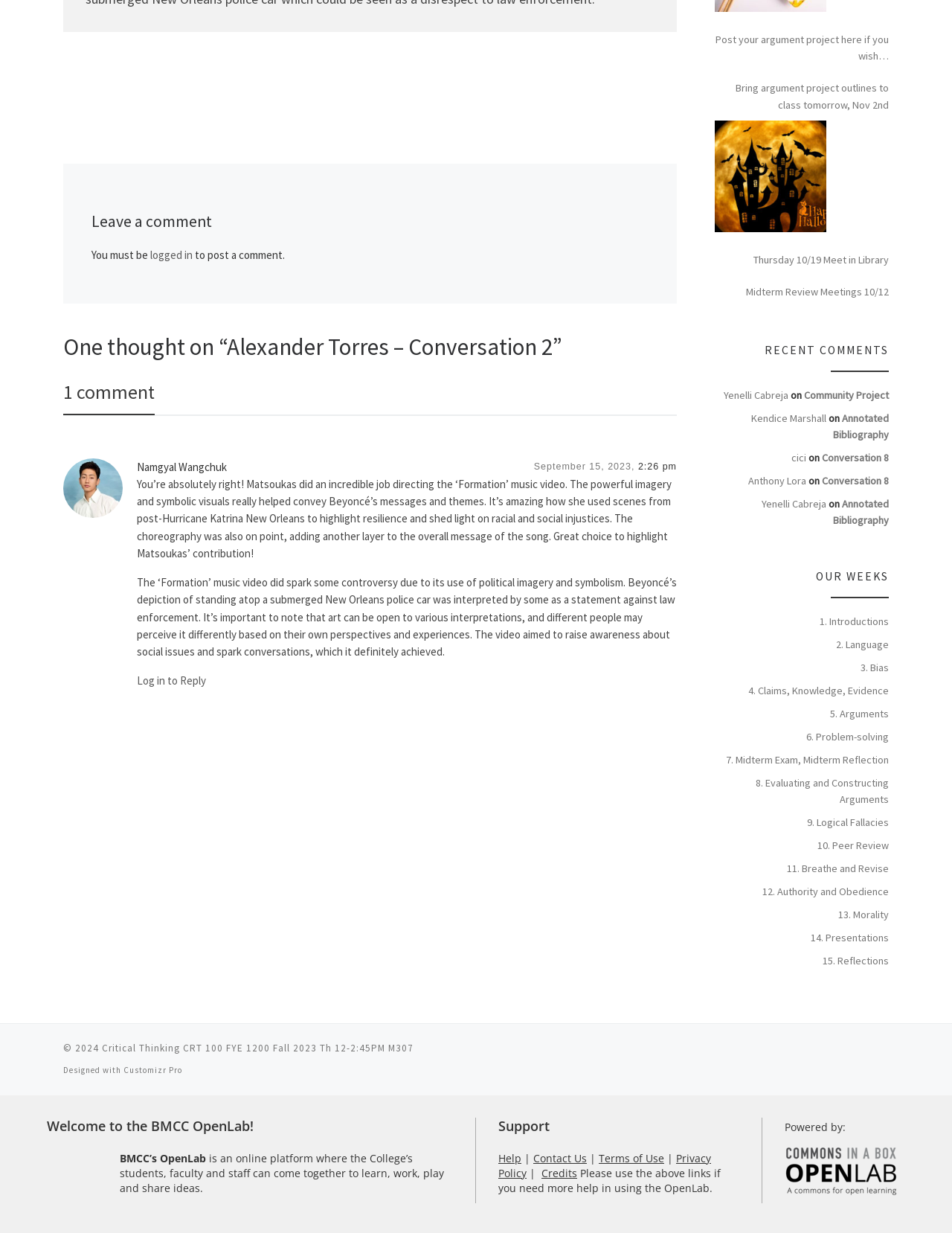Identify the bounding box coordinates for the element you need to click to achieve the following task: "Leave a comment". The coordinates must be four float values ranging from 0 to 1, formatted as [left, top, right, bottom].

[0.096, 0.172, 0.682, 0.188]